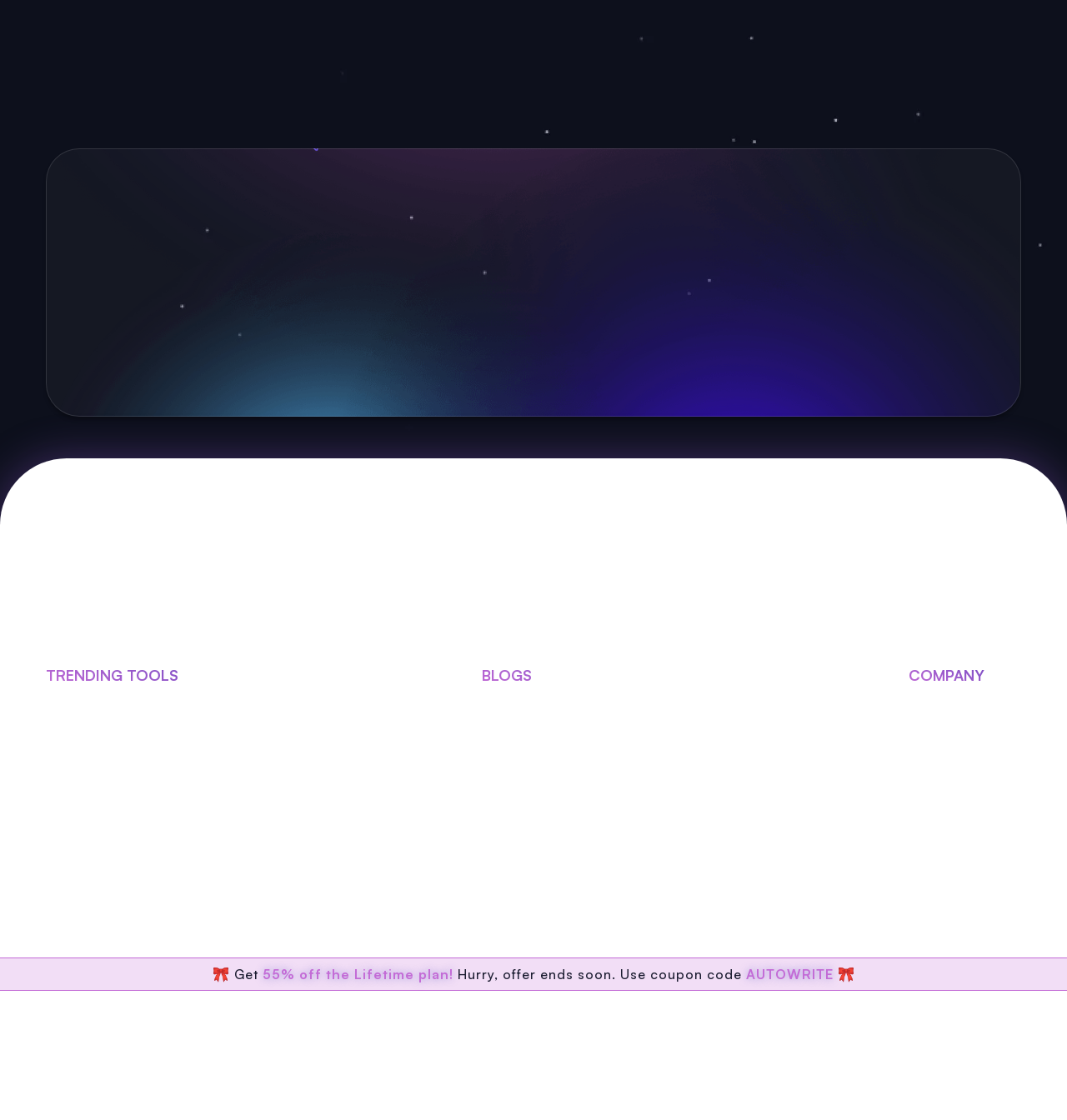Provide a thorough and detailed response to the question by examining the image: 
What social media platforms does Assignment GPT have a presence on?

The social media links are provided at the bottom of the webpage, indicating that Assignment GPT has a presence on Facebook, Twitter, Instagram, LinkedIn, and Youtube. These links likely direct users to the platform's official social media profiles.